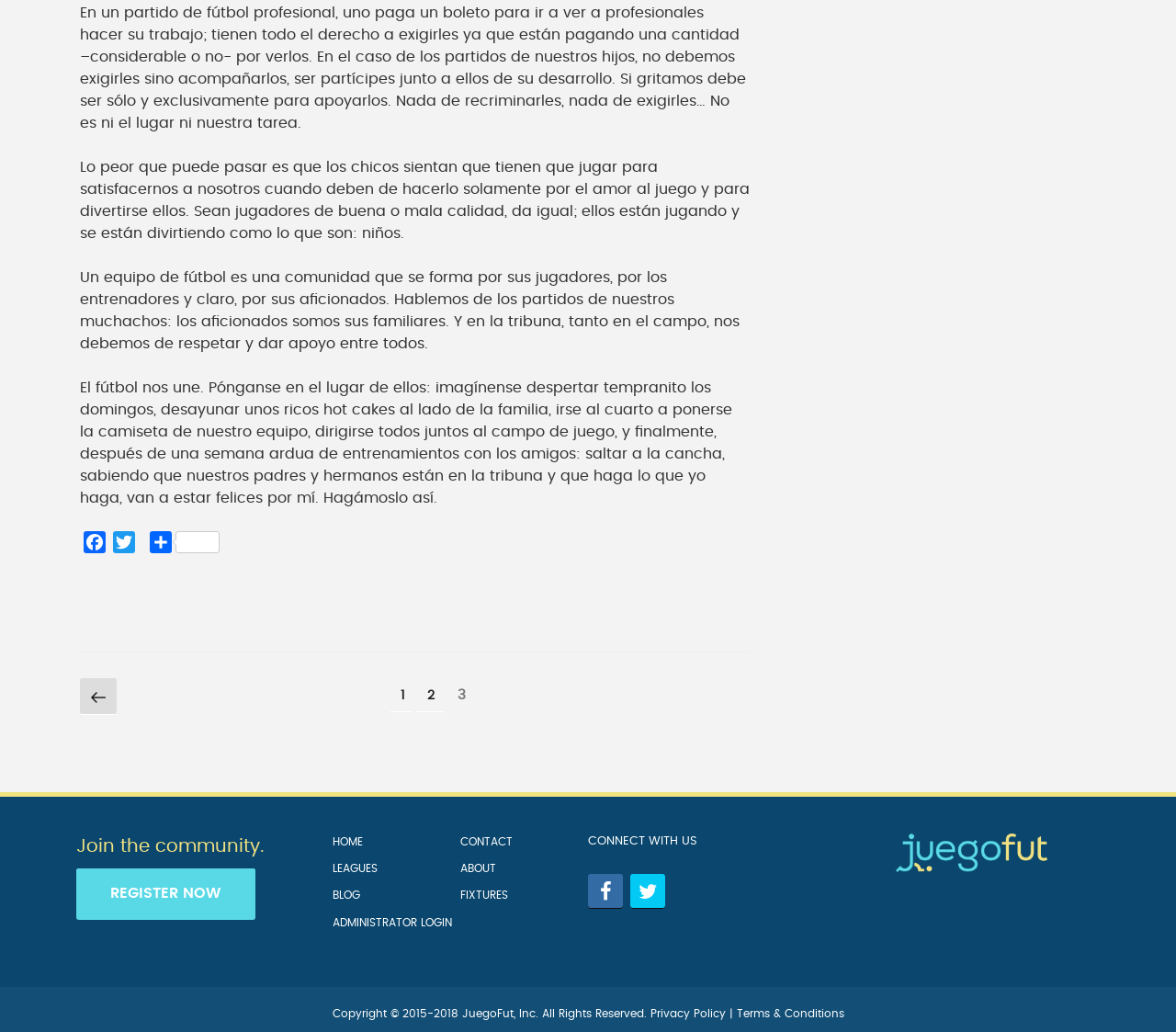Return the bounding box coordinates of the UI element that corresponds to this description: "Privacy Policy". The coordinates must be given as four float numbers in the range of 0 and 1, [left, top, right, bottom].

[0.553, 0.977, 0.62, 0.987]